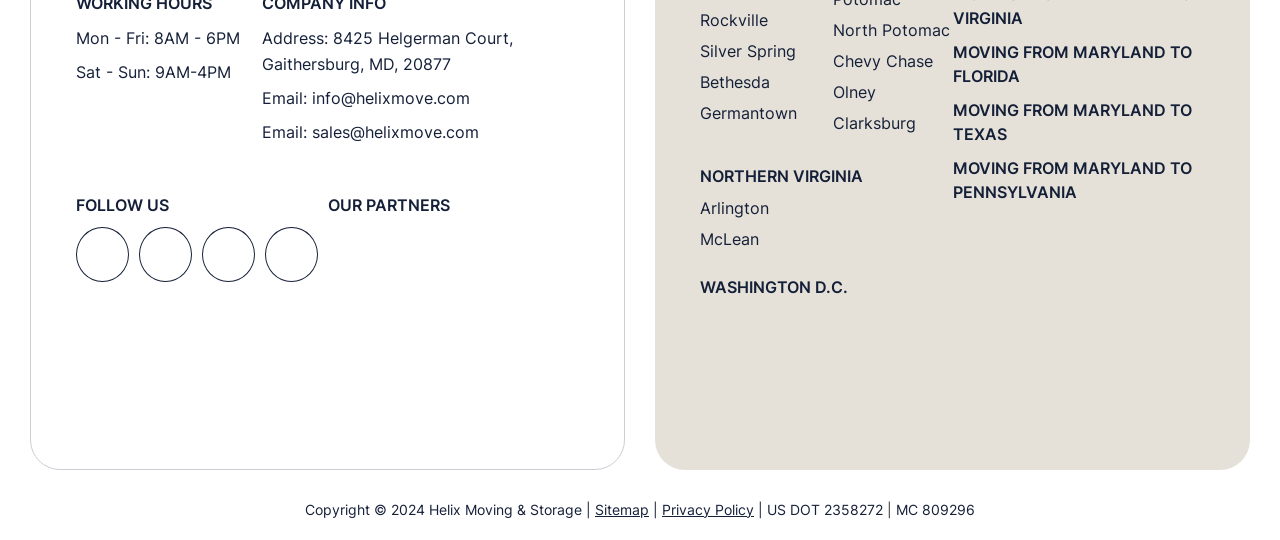Please determine the bounding box coordinates of the clickable area required to carry out the following instruction: "Get in touch through email". The coordinates must be four float numbers between 0 and 1, represented as [left, top, right, bottom].

[0.205, 0.158, 0.452, 0.206]